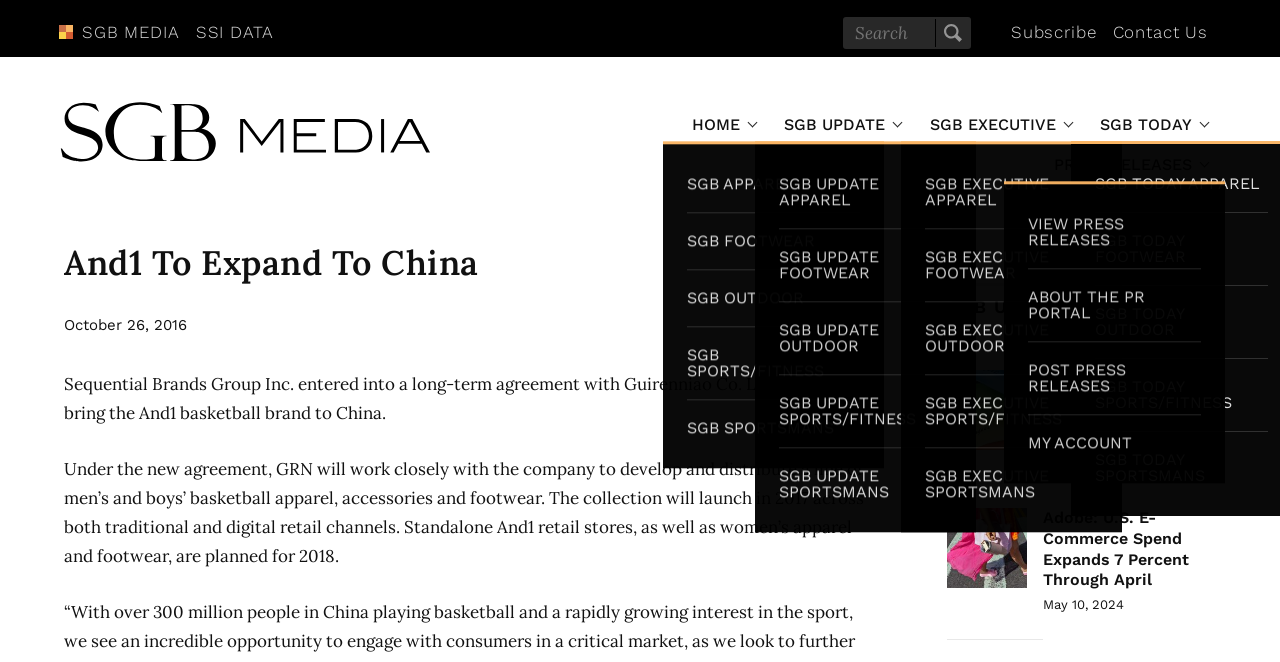Identify the bounding box of the UI element described as follows: "SGB Update". Provide the coordinates as four float numbers in the range of 0 to 1 [left, top, right, bottom].

[0.603, 0.164, 0.71, 0.213]